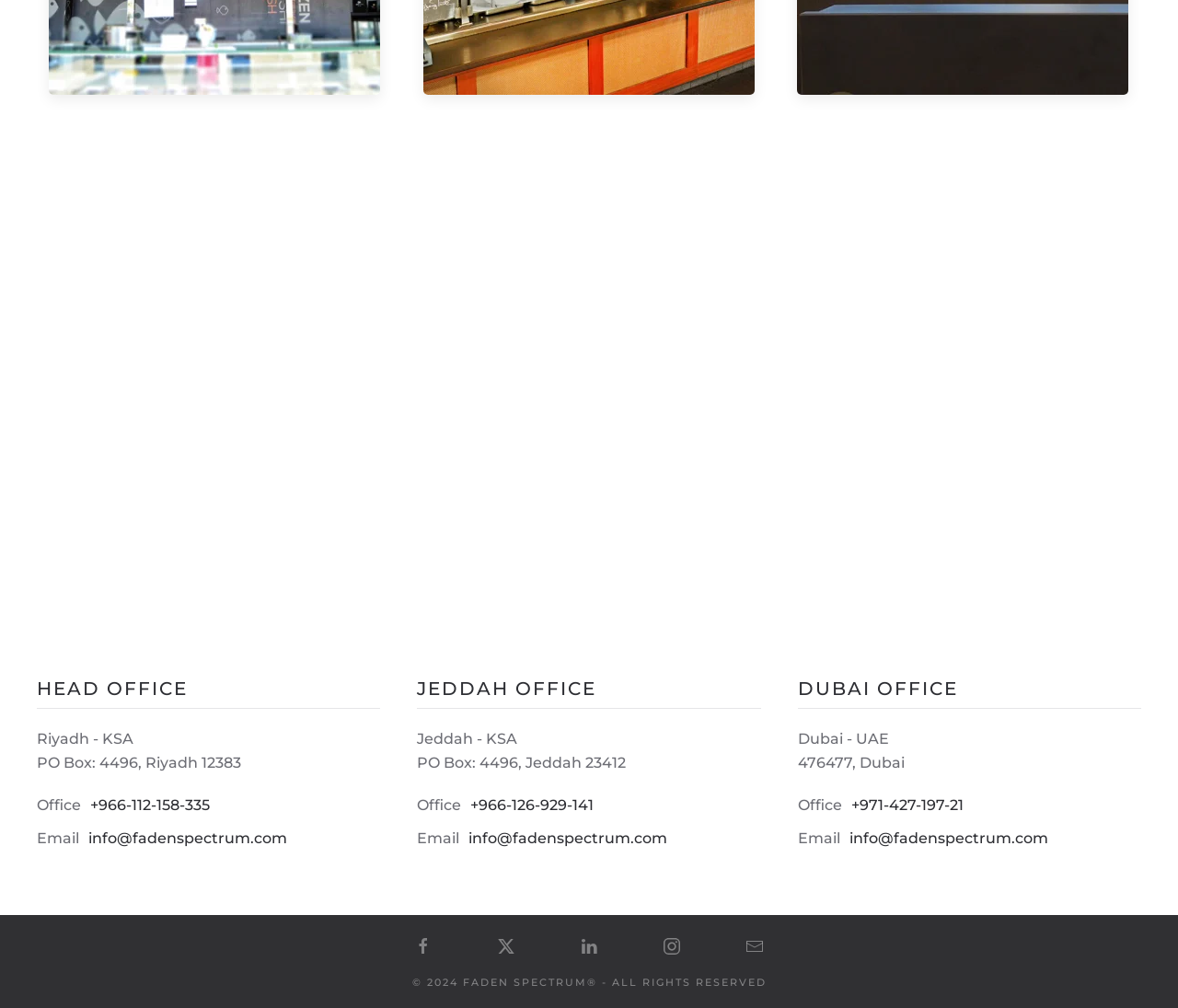Answer the question below in one word or phrase:
What is the company's head office location?

Riyadh - KSA